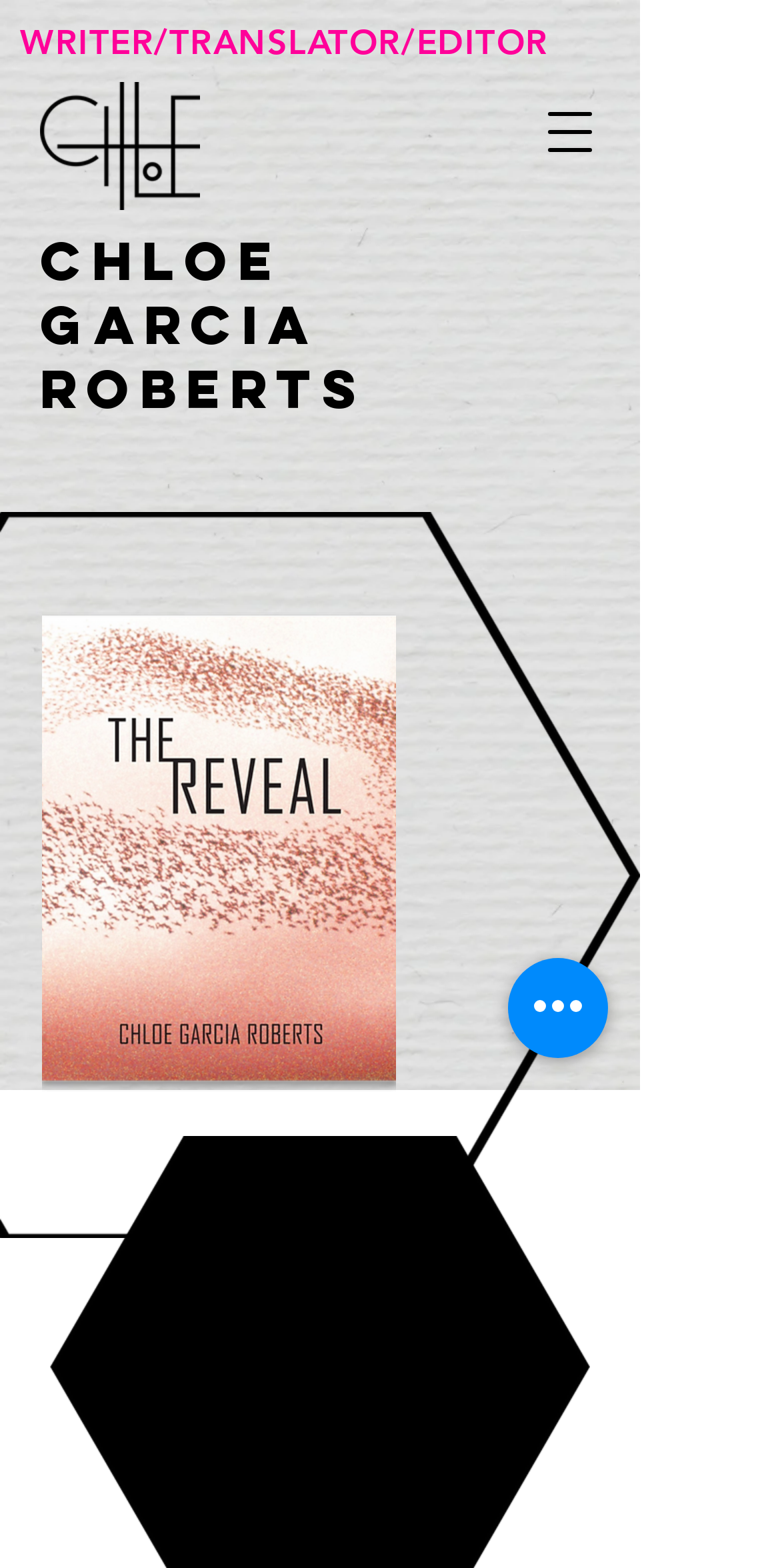Based on the element description: "WRITER/TRANSLATOR/EDITOR", identify the bounding box coordinates for this UI element. The coordinates must be four float numbers between 0 and 1, listed as [left, top, right, bottom].

[0.026, 0.013, 0.703, 0.04]